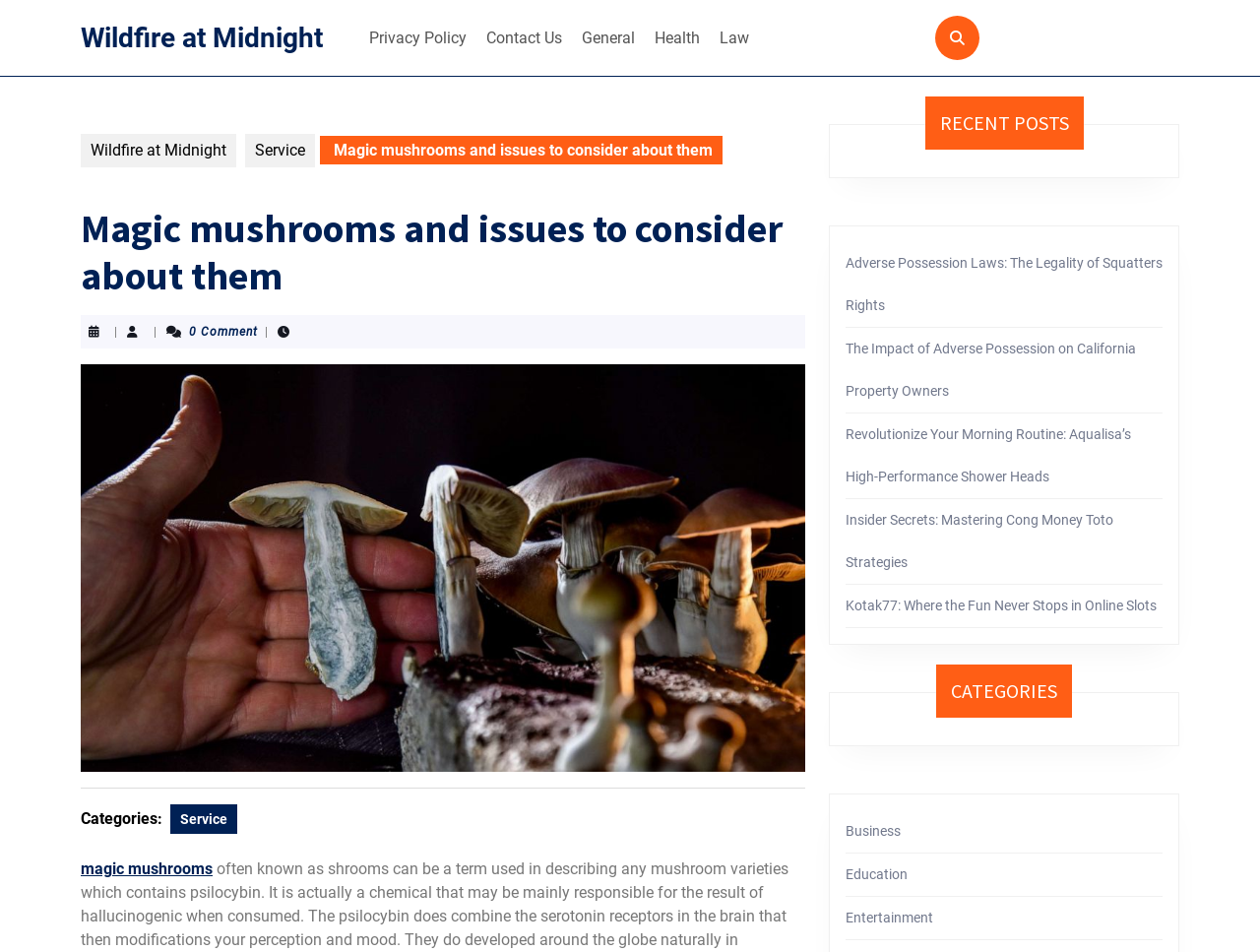What is the title of the first recent post?
Using the image, give a concise answer in the form of a single word or short phrase.

Adverse Possession Laws